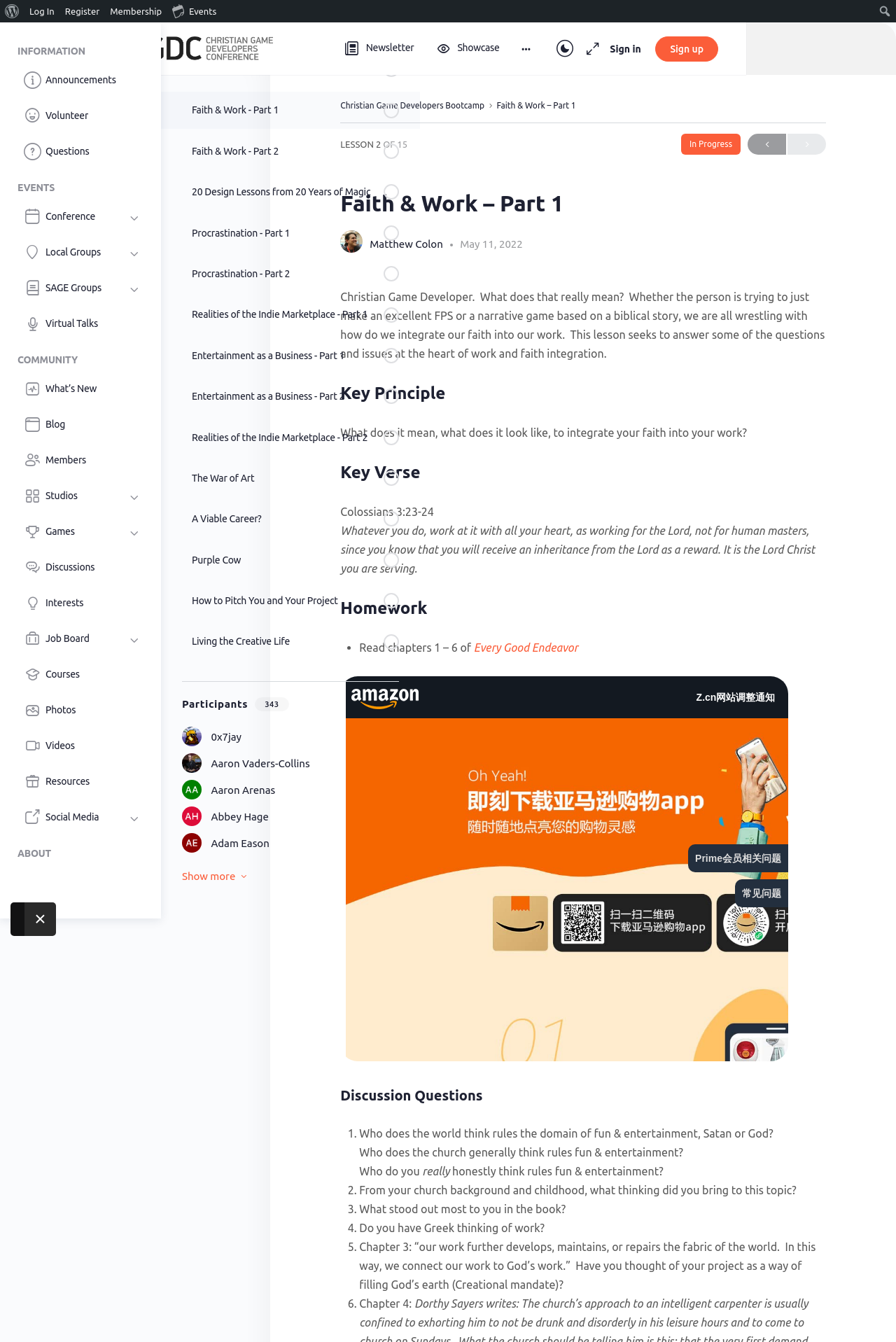Specify the bounding box coordinates of the element's region that should be clicked to achieve the following instruction: "Click on the Previous button". The bounding box coordinates consist of four float numbers between 0 and 1, in the format [left, top, right, bottom].

[0.834, 0.1, 0.877, 0.115]